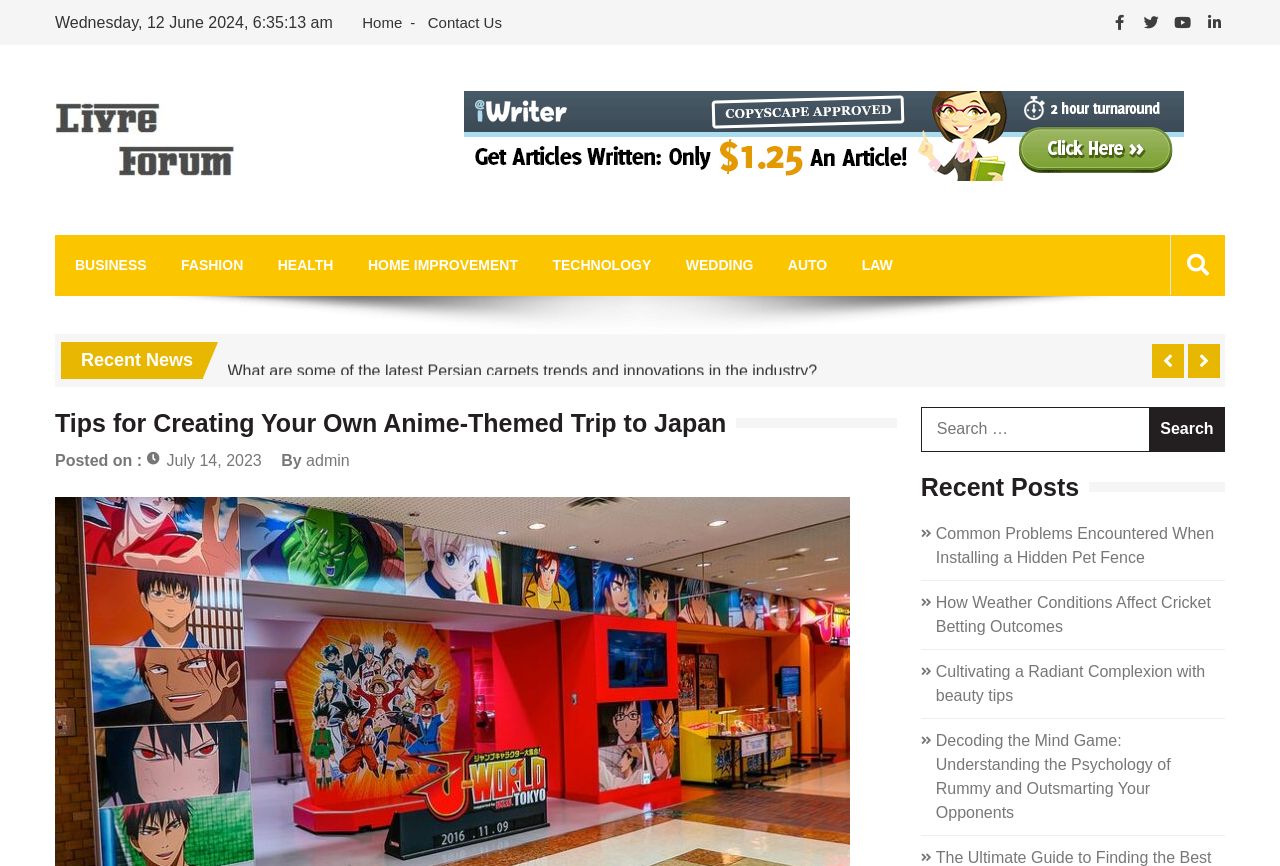Kindly determine the bounding box coordinates for the clickable area to achieve the given instruction: "Click on the 'BUSINESS' category".

[0.059, 0.271, 0.115, 0.342]